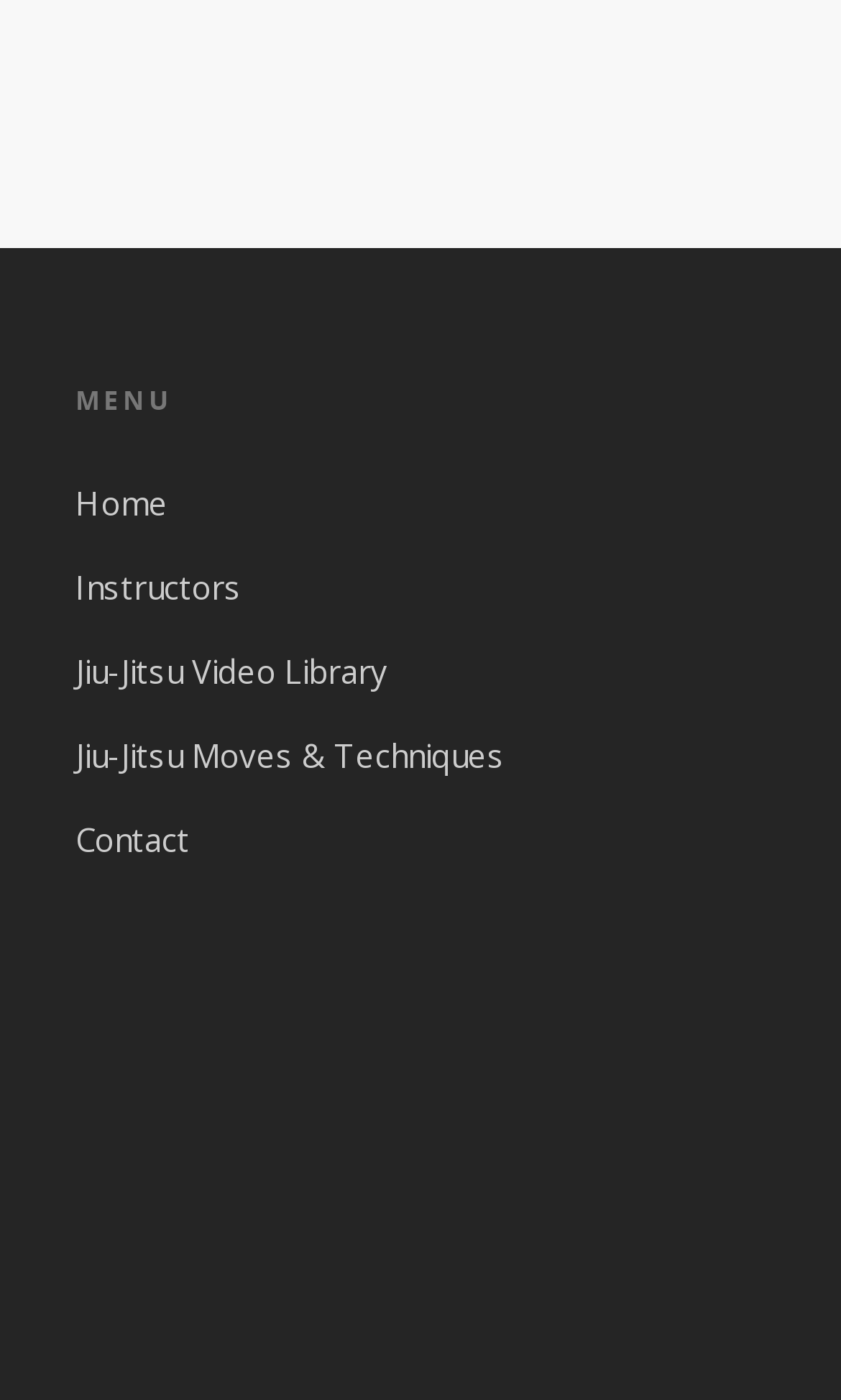How many links are under the 'MENU' heading?
Please look at the screenshot and answer using one word or phrase.

5